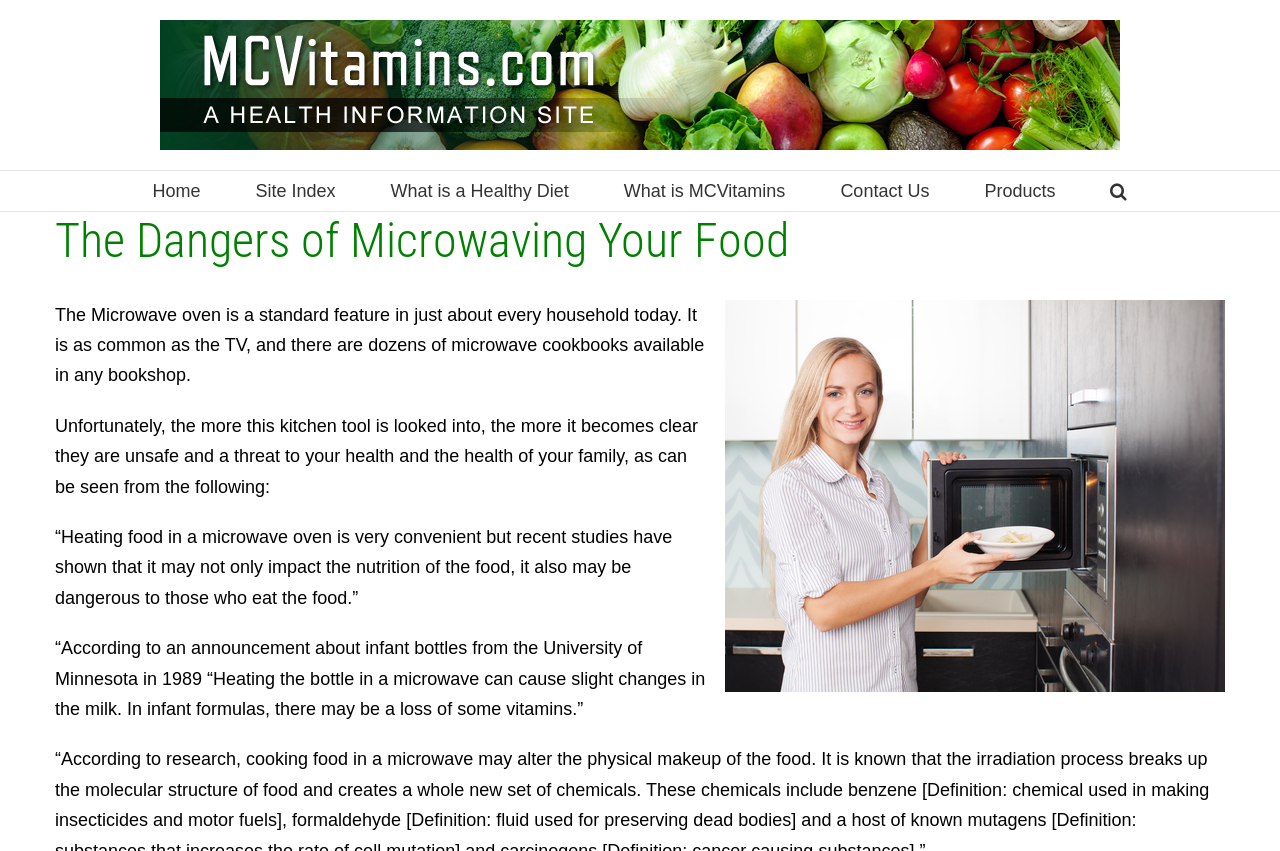Provide a short answer using a single word or phrase for the following question: 
What is the topic of the article?

Dangers of Microwaving